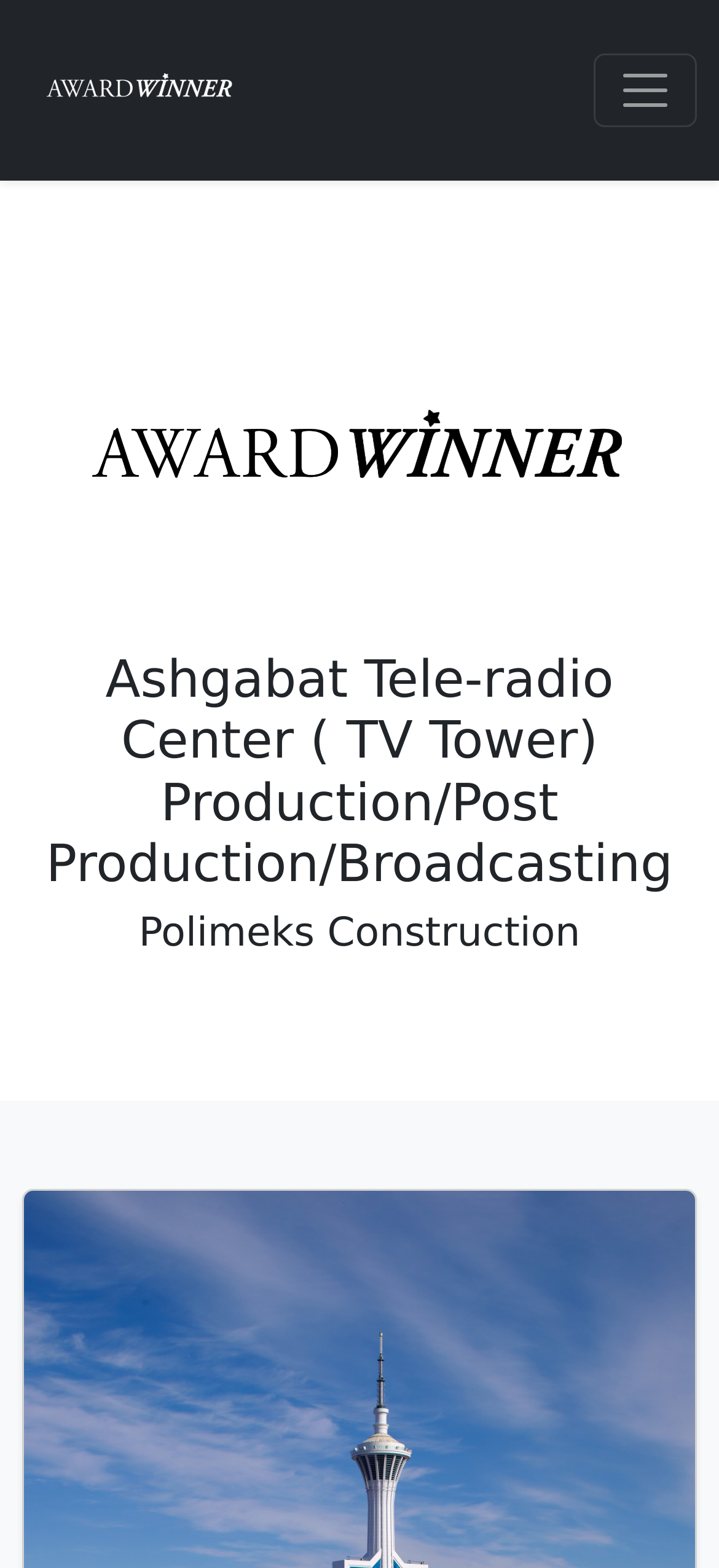Offer a thorough description of the webpage.

The webpage is about the Ashgabat Tele-radio Center, also known as the TV Tower, and its design details. At the top-left corner, there is a link accompanied by a small image. Below this link, there is a button labeled "Toggle navigation" that controls the navigation bar header. 

To the right of the button, there is another link with a larger image below it. The image takes up a significant portion of the top section of the webpage. 

Below the image, there are two headings. The first heading reads "Ashgabat Tele-radio Center (TV Tower) Production/Post Production/Broadcasting", and the second heading reads "Polimeks Construction". These headings are positioned in the top half of the webpage, with the second heading located below the first one.